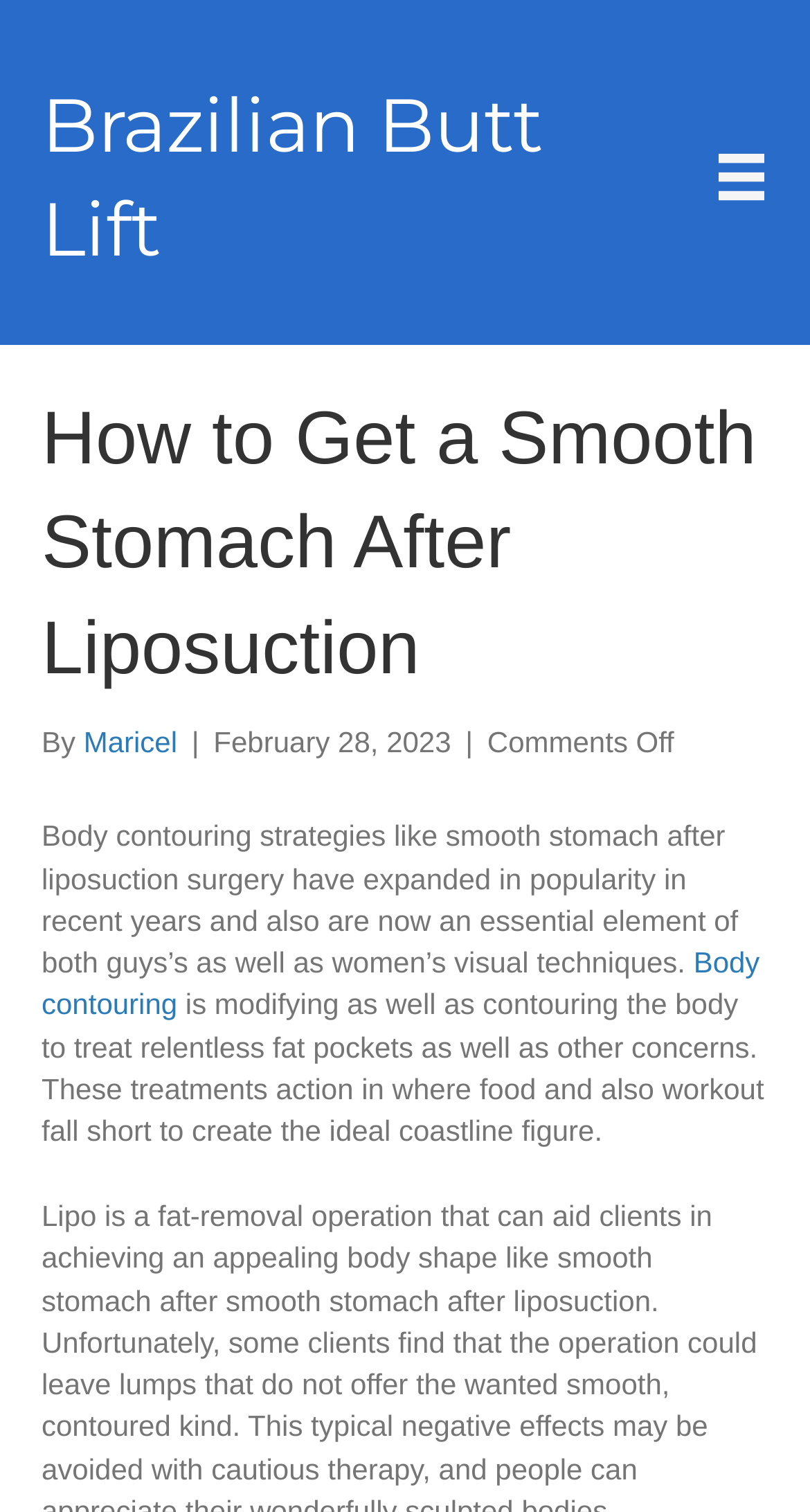What is the date of the article?
Offer a detailed and exhaustive answer to the question.

The date of the article is mentioned in the header section of the webpage, where it says 'February 28, 2023'.